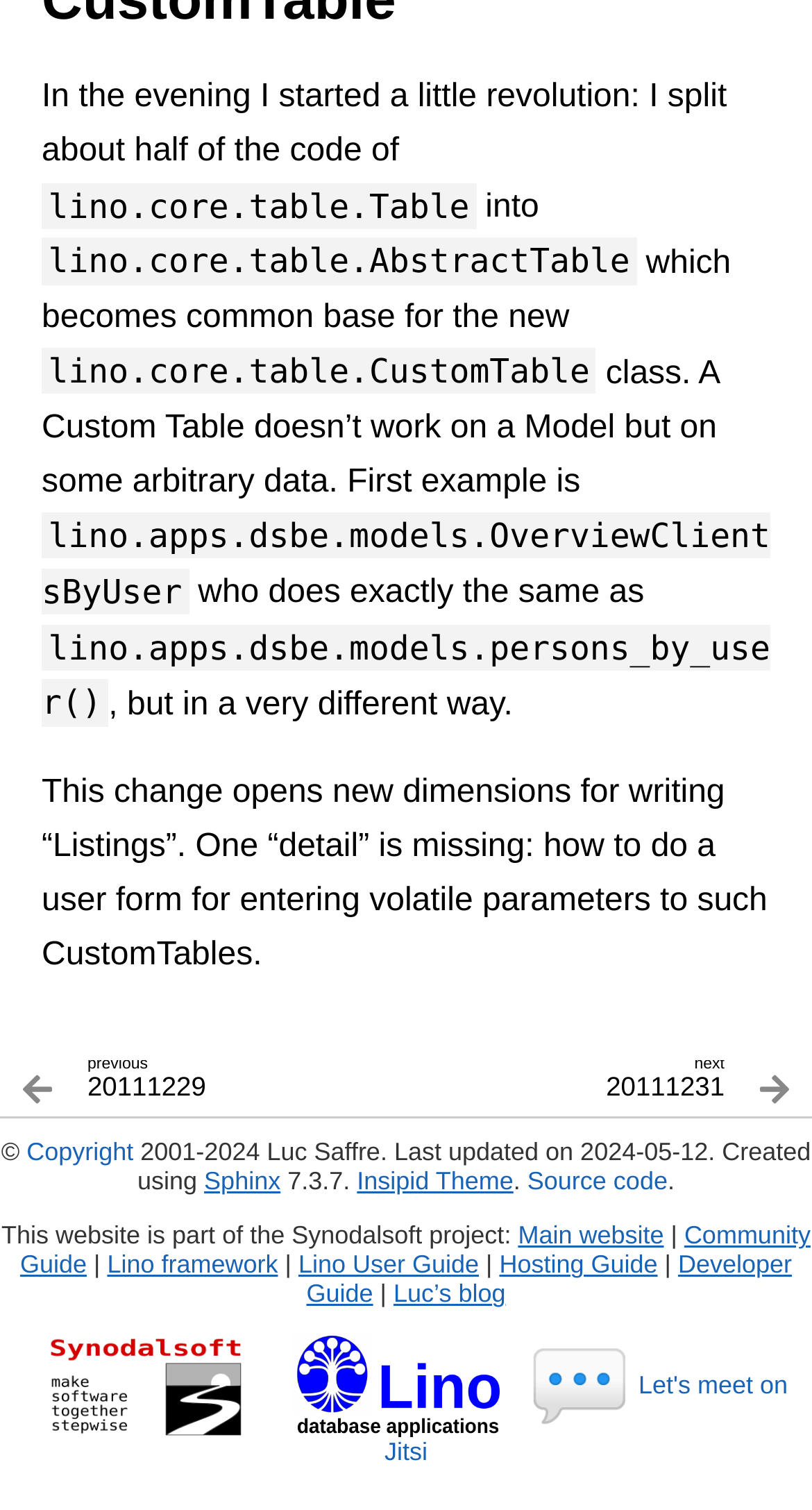What is the name of the framework mentioned?
Using the picture, provide a one-word or short phrase answer.

Lino framework